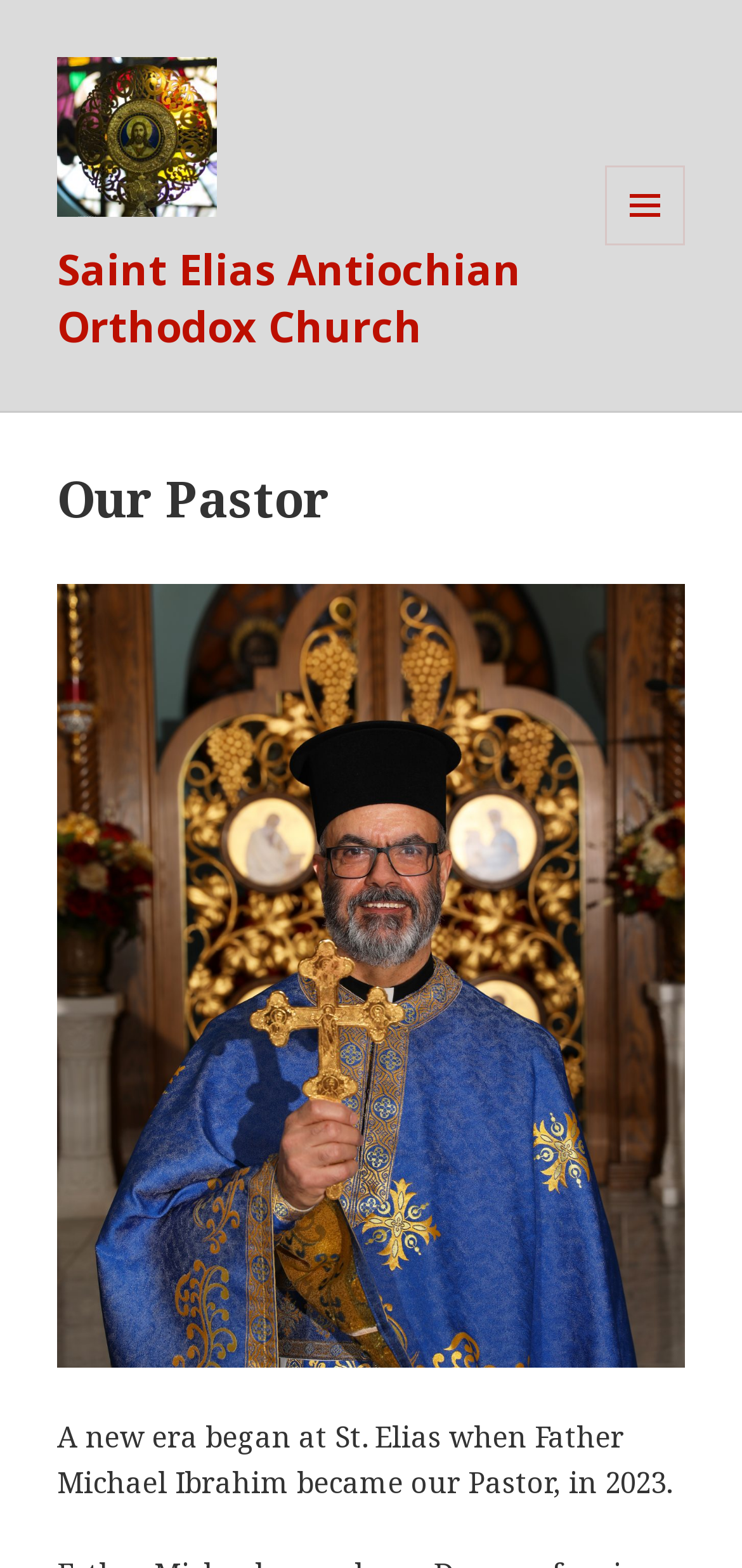What is the purpose of the button with the MENU AND WIDGETS icon?
Refer to the image and respond with a one-word or short-phrase answer.

To control secondary elements